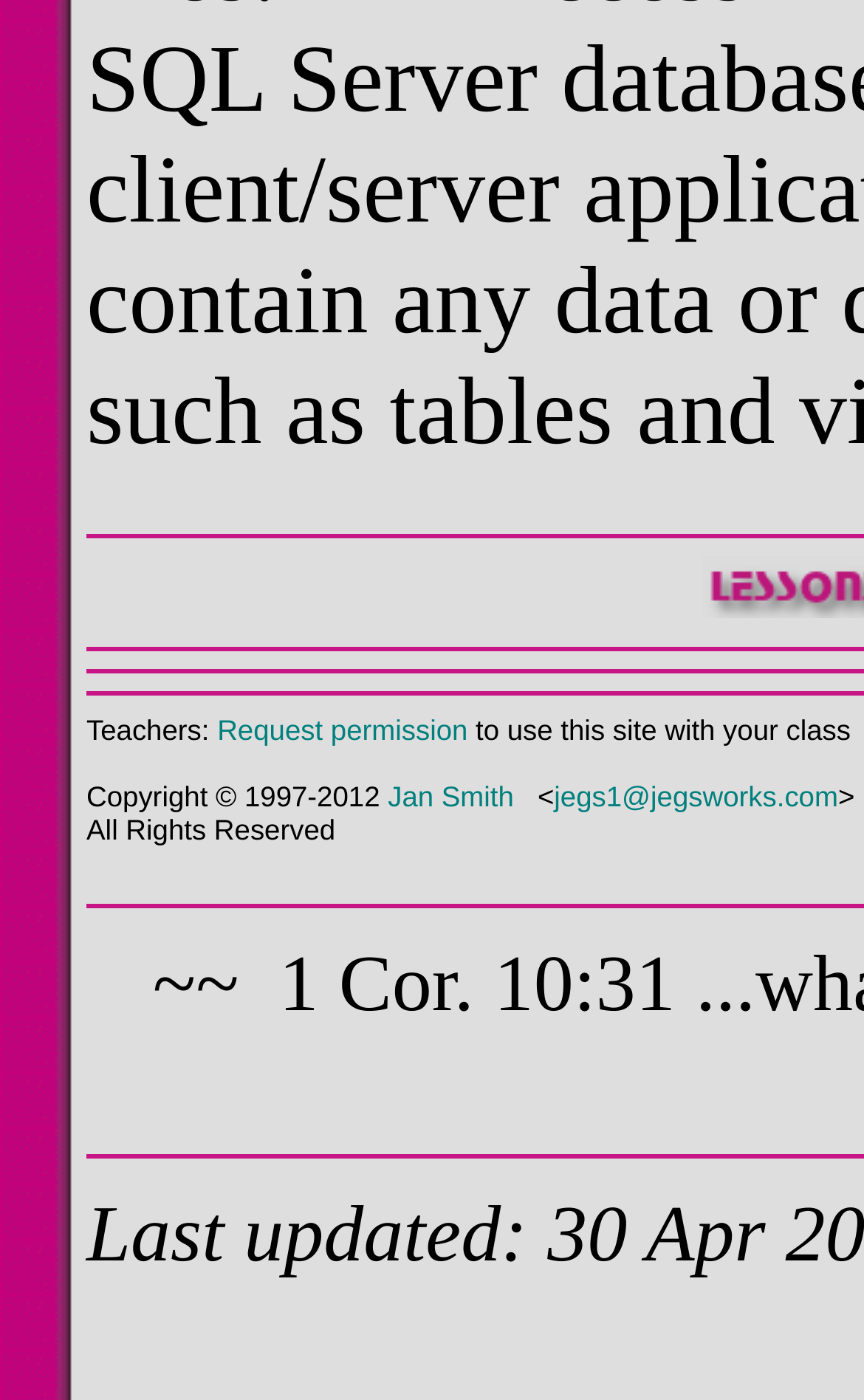Based on the description "jegs1@jegsworks.com", find the bounding box of the specified UI element.

[0.641, 0.558, 0.97, 0.581]